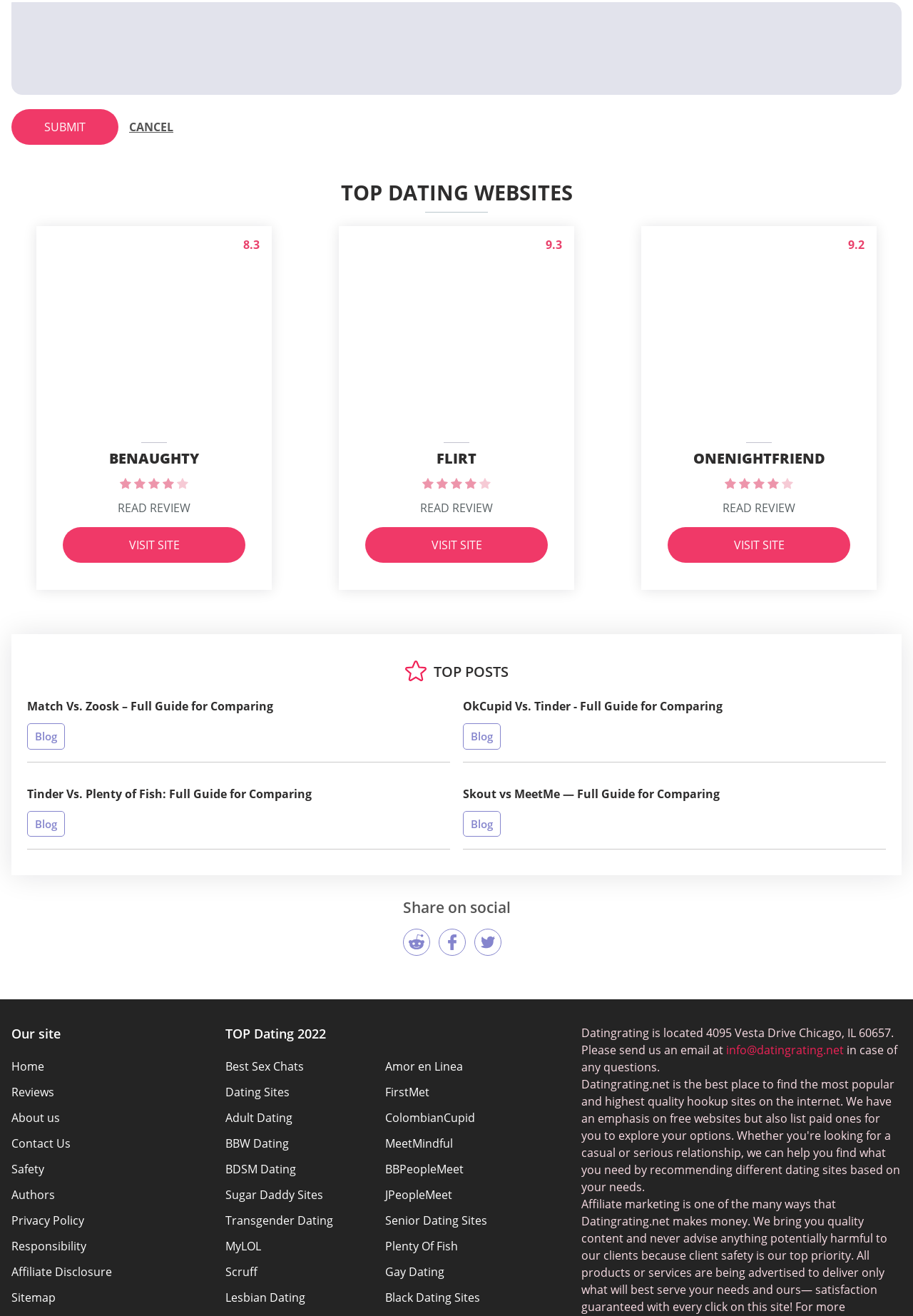Extract the bounding box for the UI element that matches this description: "parent_node: Message: name="comment"".

[0.012, 0.001, 0.988, 0.072]